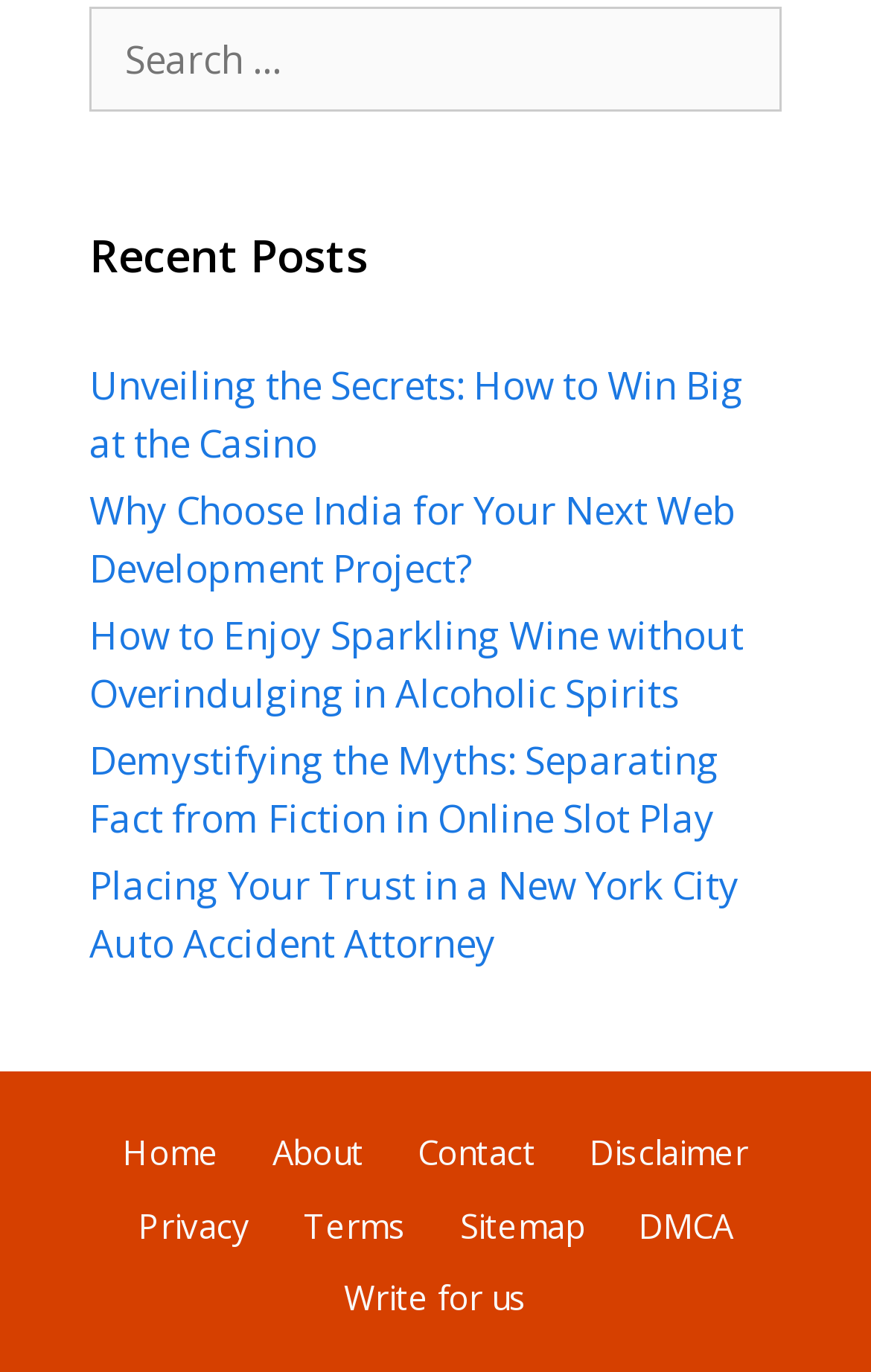Respond with a single word or phrase:
Is there a search box on the page?

Yes